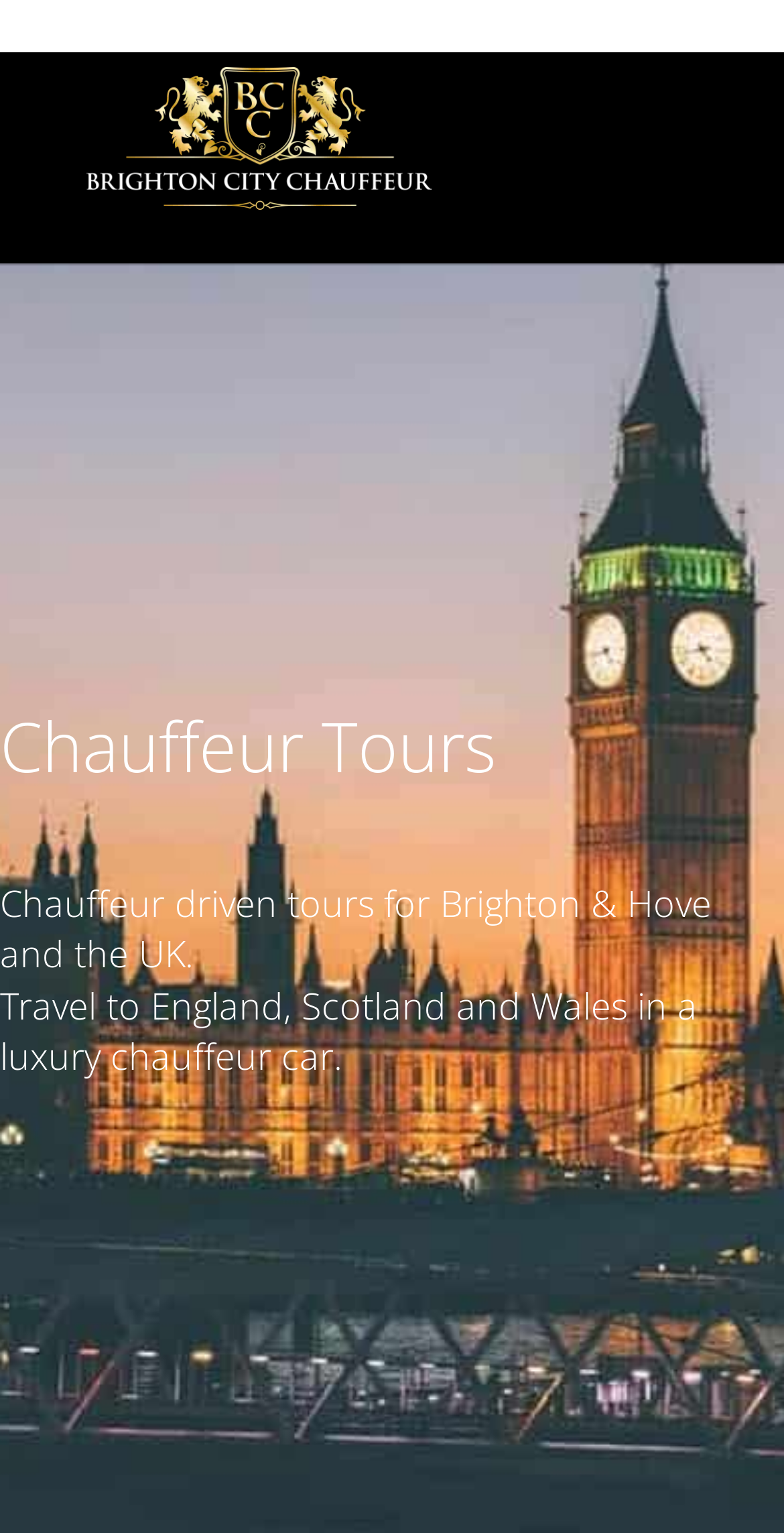What is the region where the tours are available?
Refer to the image and answer the question using a single word or phrase.

England, Scotland and Wales